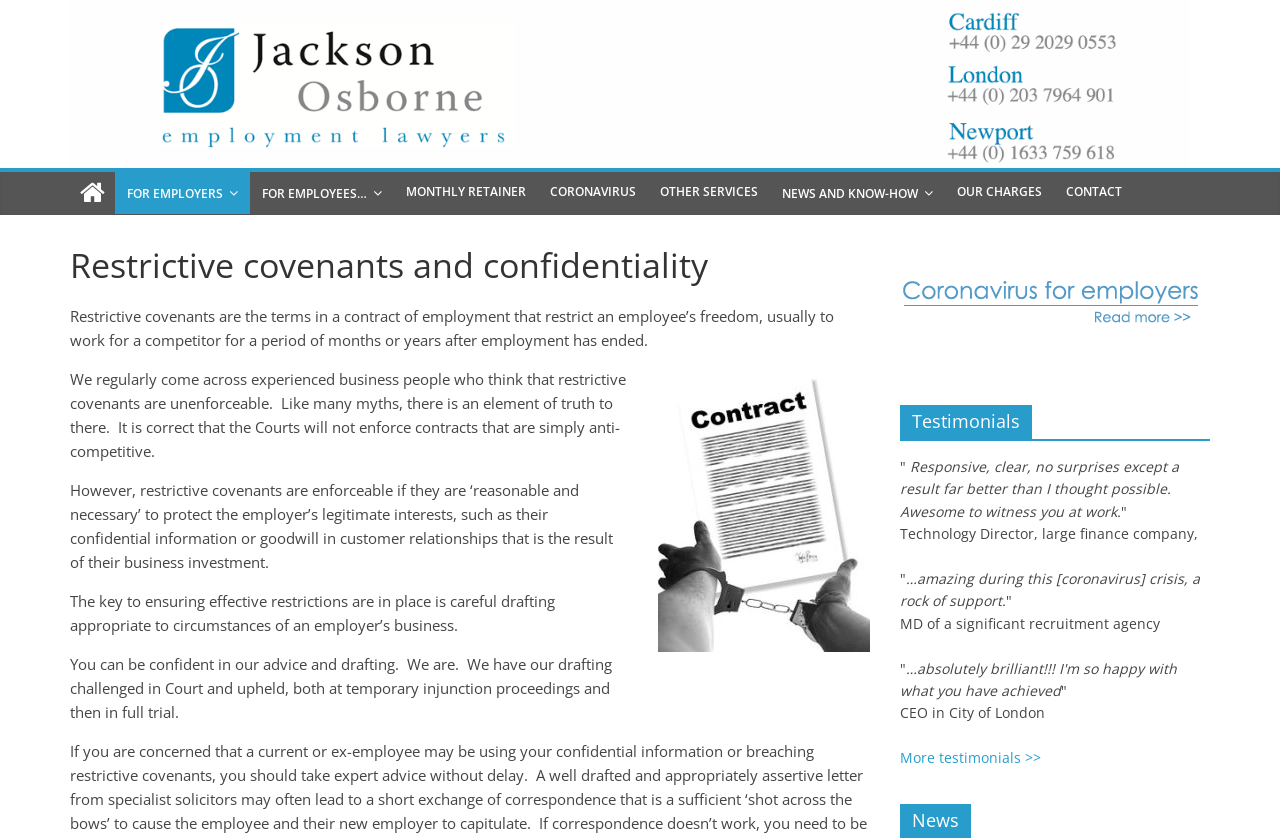Identify the bounding box coordinates of the clickable region to carry out the given instruction: "Contact us".

None